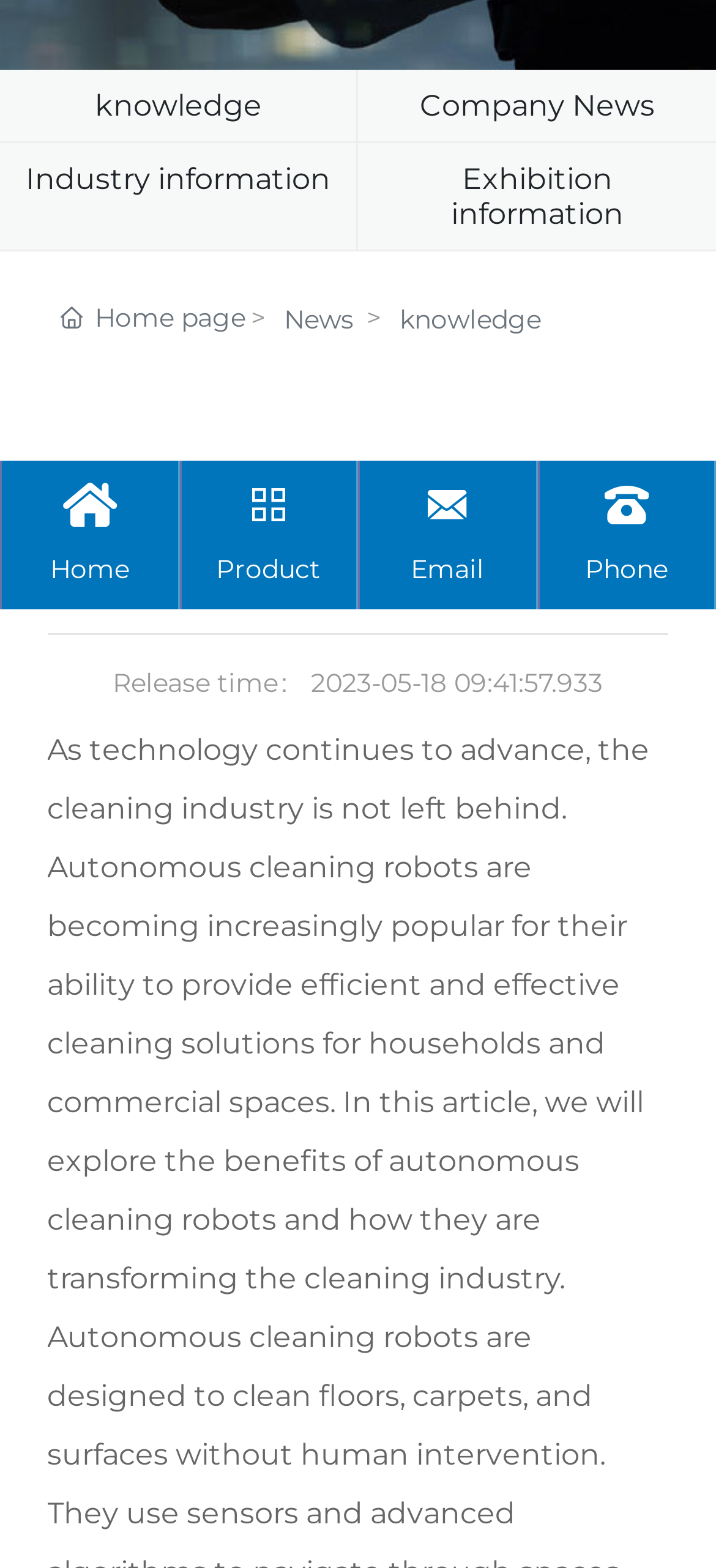Bounding box coordinates are to be given in the format (top-left x, top-left y, bottom-right x, bottom-right y). All values must be floating point numbers between 0 and 1. Provide the bounding box coordinate for the UI element described as: Contact

[0.051, 0.122, 0.949, 0.192]